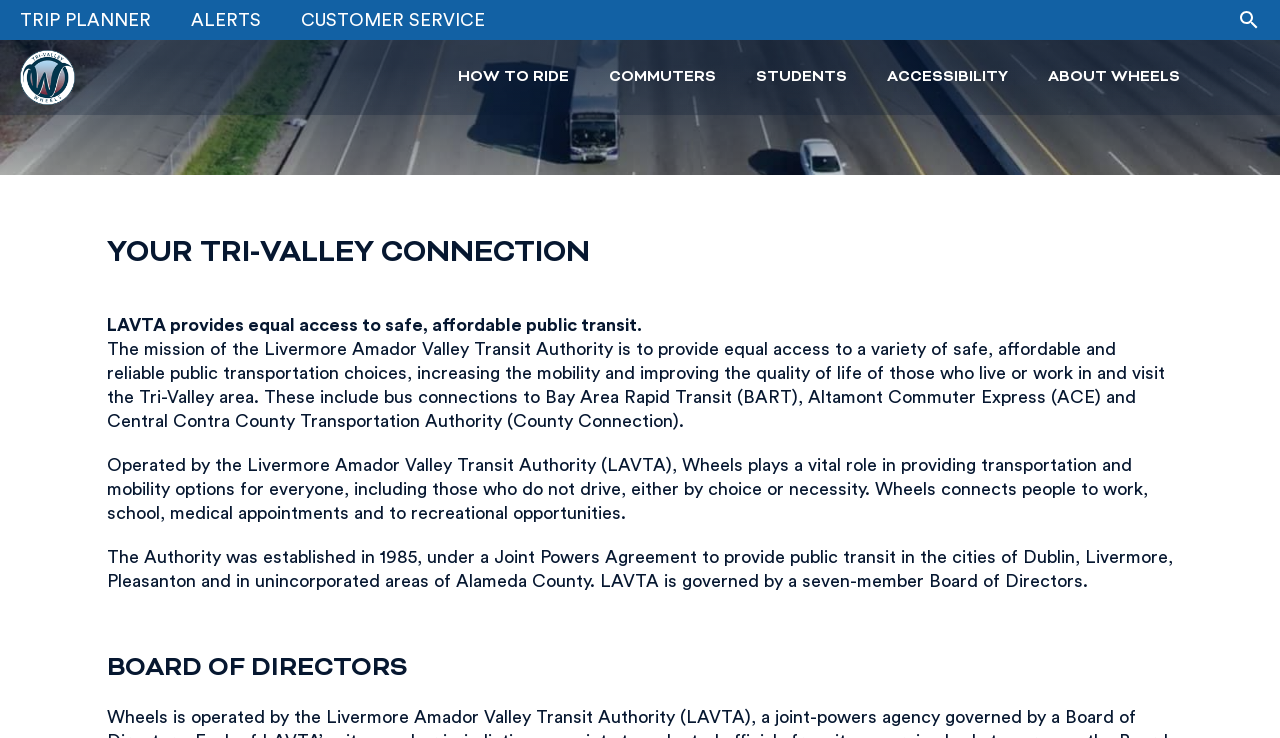Based on the element description "About", predict the bounding box coordinates of the UI element.

[0.803, 0.156, 0.873, 0.215]